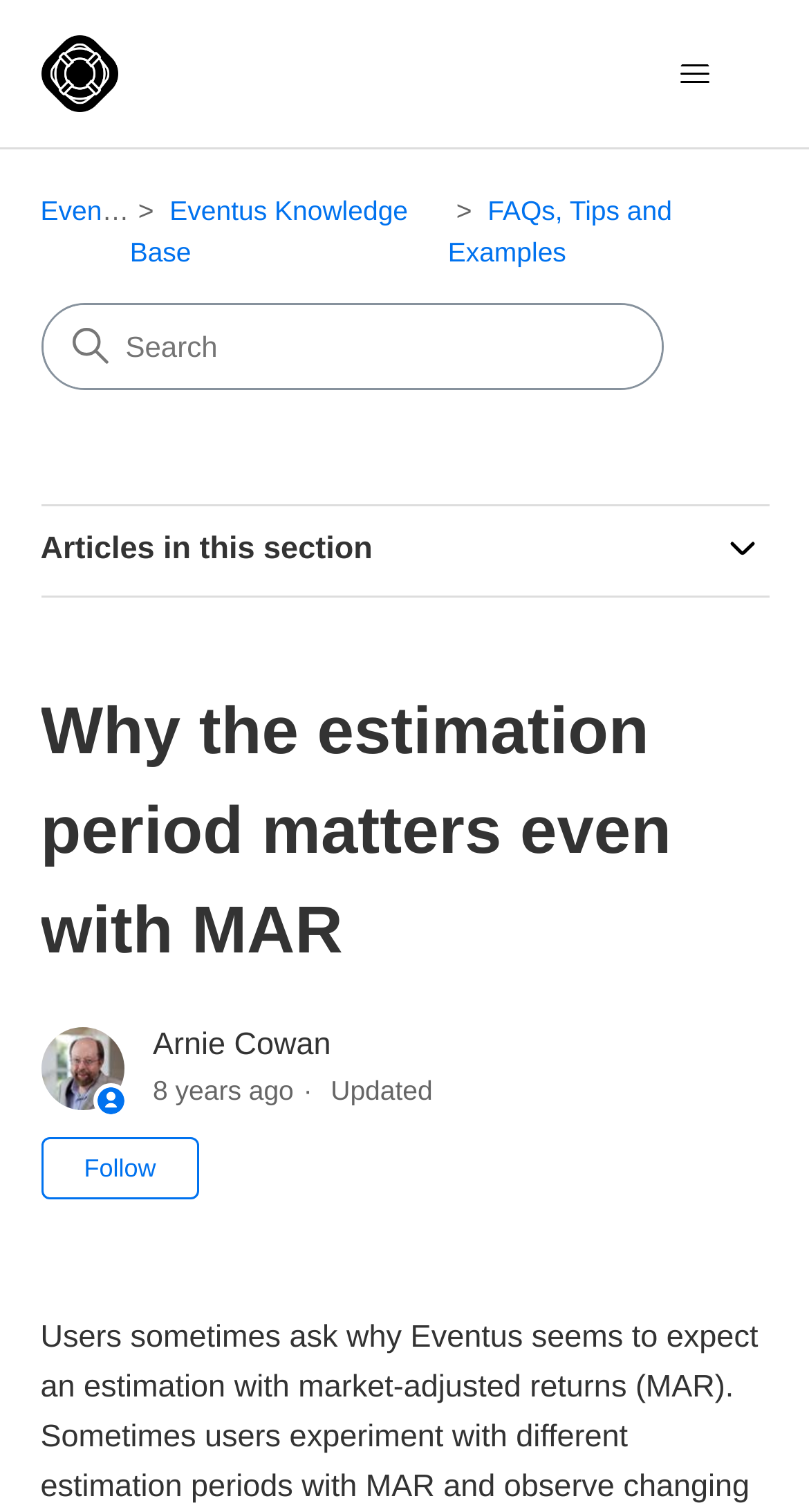Create a detailed narrative of the webpage’s visual and textual elements.

This webpage is from the Eventus Help Center, as indicated by the link to the Eventus Help Center home page at the top left corner of the page. There is a navigation menu at the top right corner, which can be toggled by a button. Below the navigation menu, there is a search bar that allows users to search for content.

The main content of the page is an article titled "Why the estimation period matters even with MAR". The article has a heading at the top, followed by an image of the author, Arnie Cowan, who is a team member. The article was posted on November 11, 2016, and was last updated at some point. There is a button to follow the article, and a note indicating that it is not yet followed by anyone.

On the right side of the article, there is a section titled "Articles in this section", which can be expanded or collapsed by a button. The article itself appears to be a discussion on the importance of estimation periods, even when using market-adjusted returns (MAR).